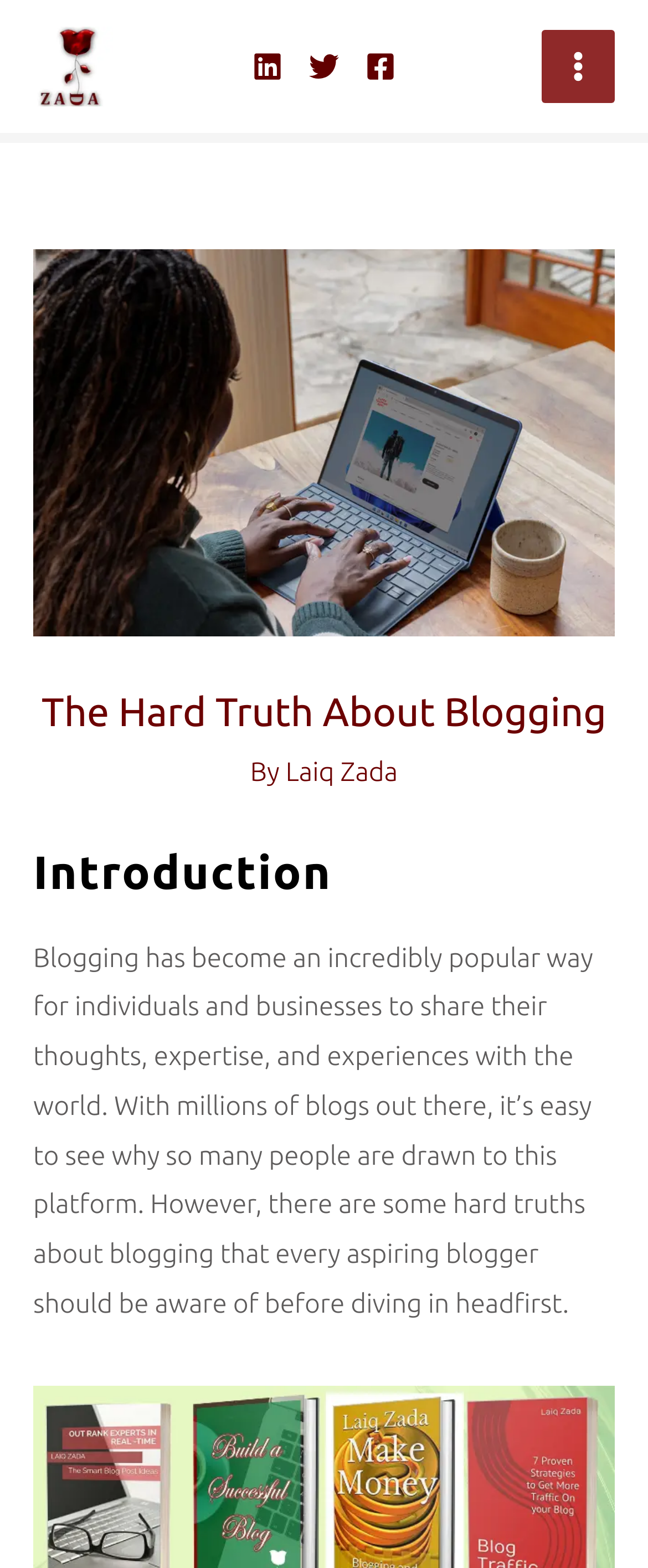Look at the image and give a detailed response to the following question: What is the author of the article?

The author of the article can be found by looking at the header section of the webpage, where it says 'By Laiq Zada'.